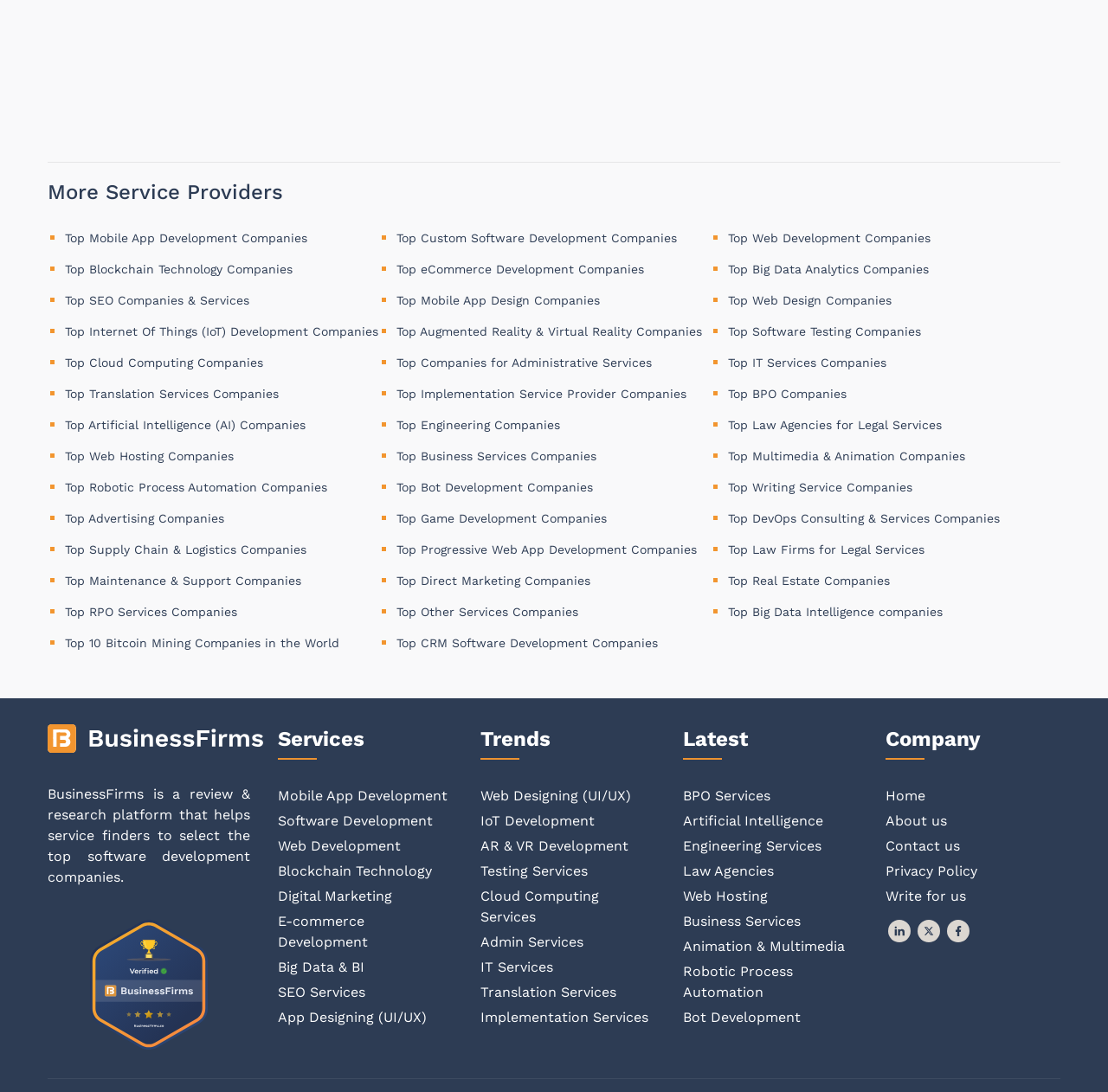Identify the bounding box coordinates for the element that needs to be clicked to fulfill this instruction: "Learn about Top Web Hosting Companies". Provide the coordinates in the format of four float numbers between 0 and 1: [left, top, right, bottom].

[0.059, 0.411, 0.211, 0.424]